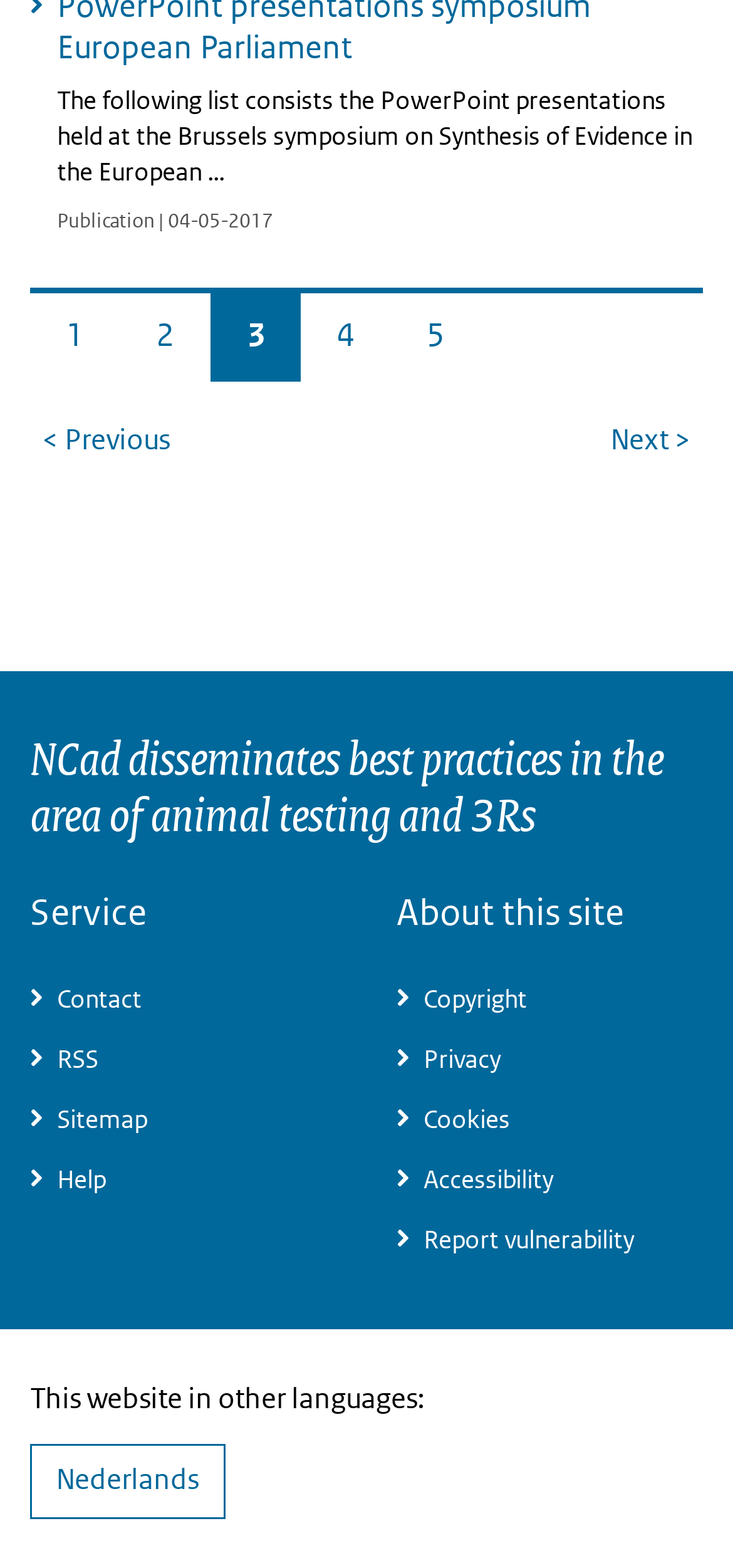What is the topic of the service?
Respond to the question with a well-detailed and thorough answer.

I found a StaticText element on the webpage that mentions 'NCad disseminates best practices in the area of animal testing and 3Rs', which suggests that the service is related to animal testing and 3Rs.